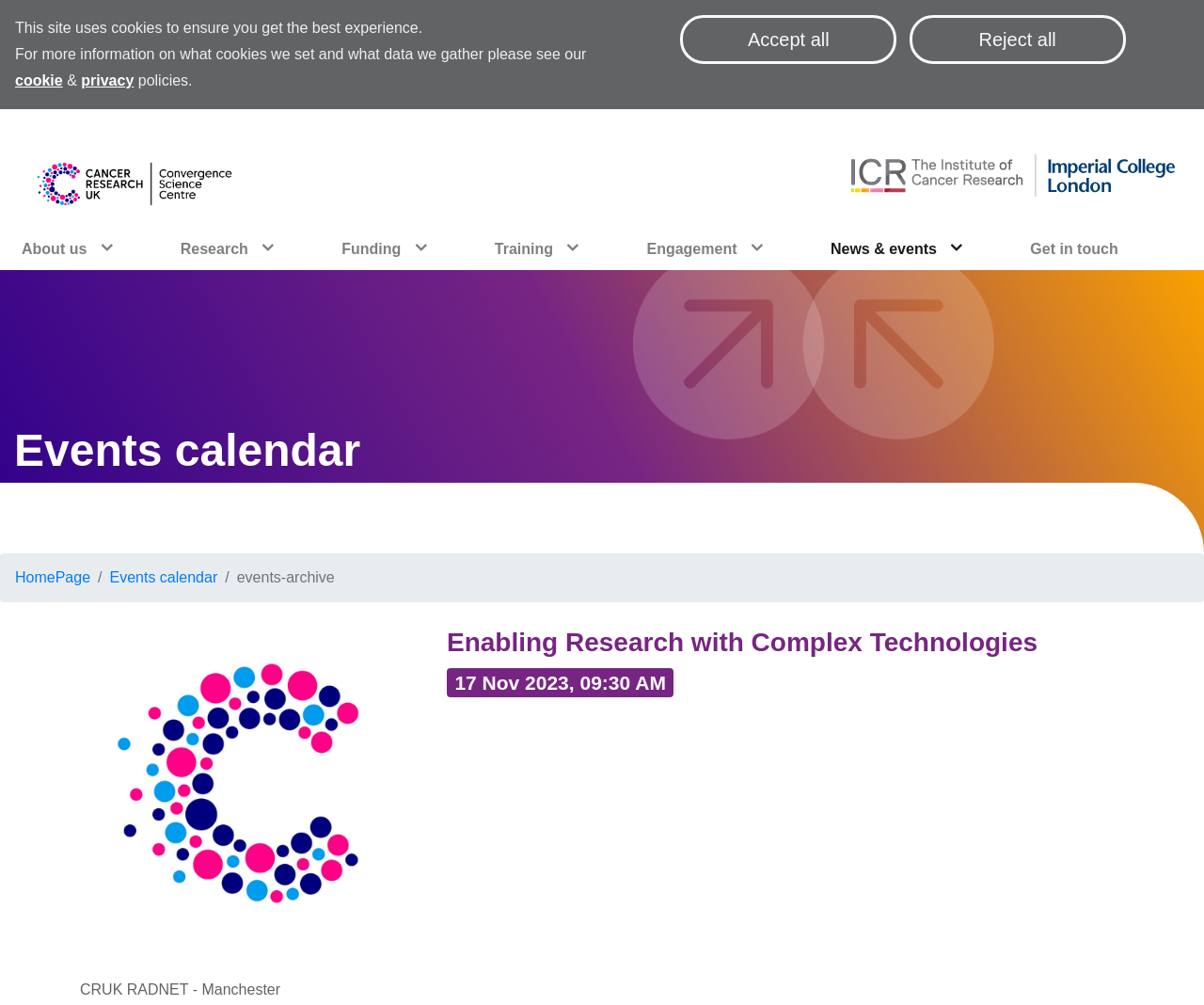Please give a short response to the question using one word or a phrase:
What is the purpose of the buttons 'Accept all' and 'Reject all'?

Cookie settings